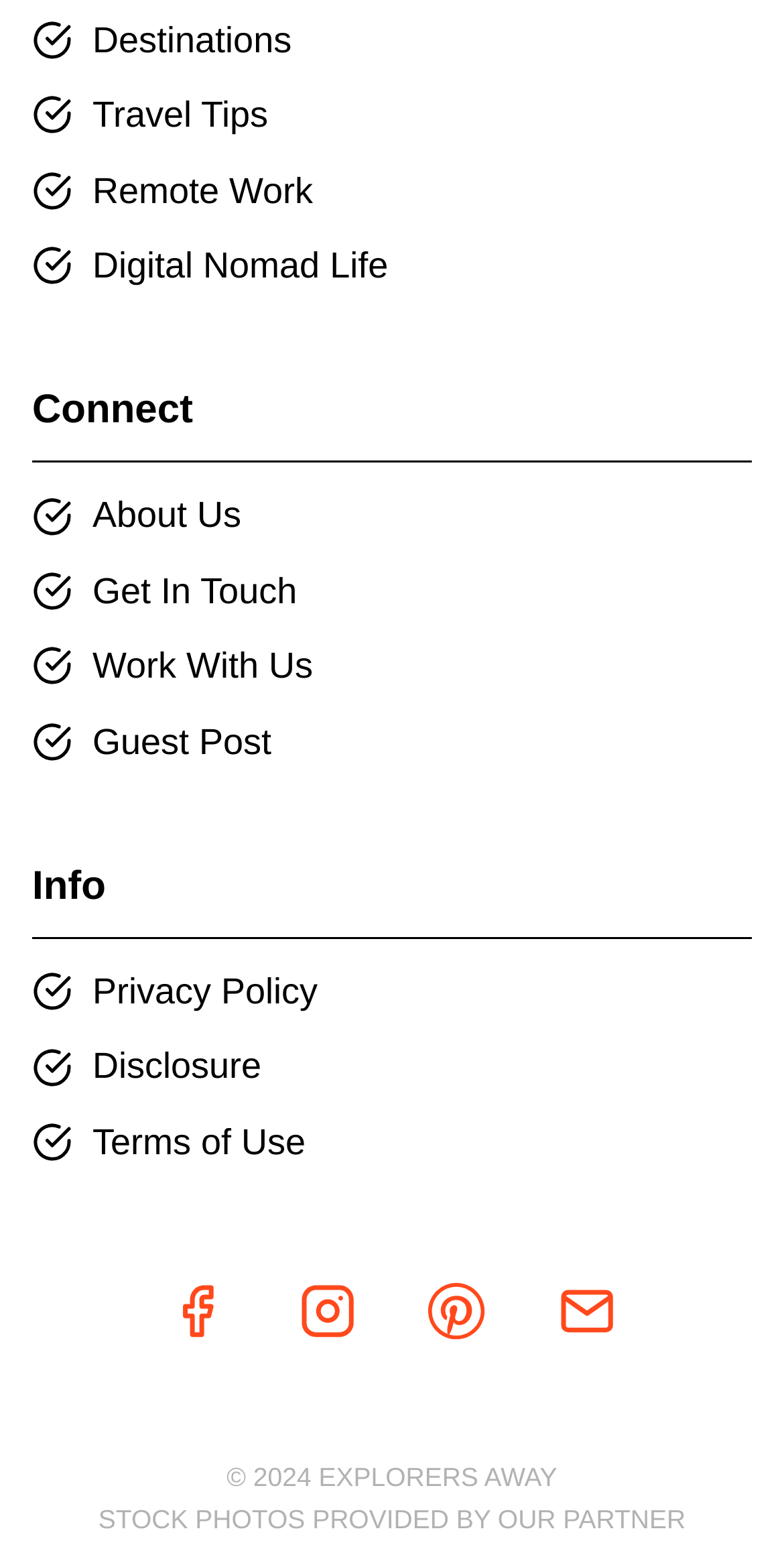What is the last link in the 'Info' section?
Refer to the image and provide a one-word or short phrase answer.

Terms of Use